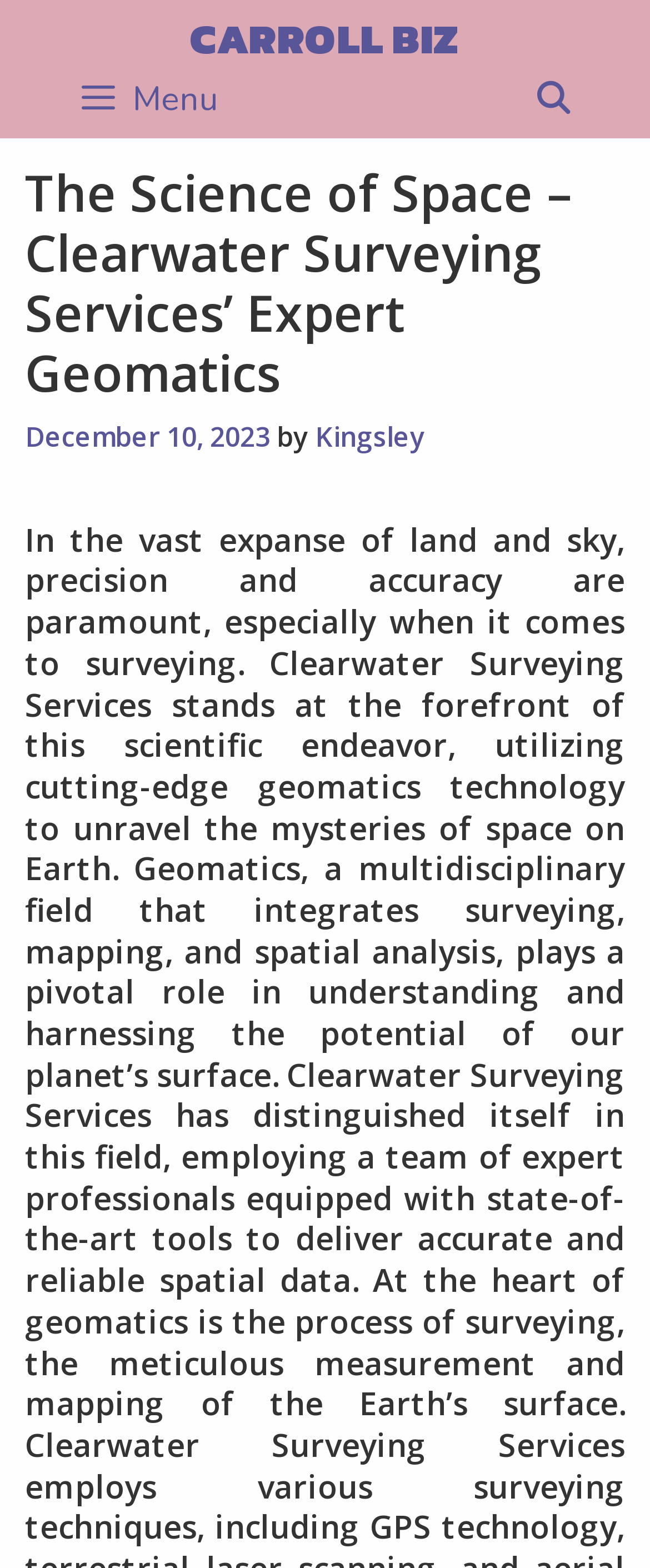Detail the webpage's structure and highlights in your description.

The webpage is about Clearwater Surveying Services' expert geomatics, with a focus on the science of space. At the top left, there is a link to "CARROLL BIZ". On the top right, there is a search function, indicated by a magnifying glass icon, and a button with a menu icon. 

Below the top section, there is a header area that spans almost the entire width of the page. Within this header, the main title "The Science of Space – Clearwater Surveying Services’ Expert Geomatics" is prominently displayed. To the right of the title, there is a date "December 10, 2023" with a link, followed by the text "by" and a link to the author "Kingsley".